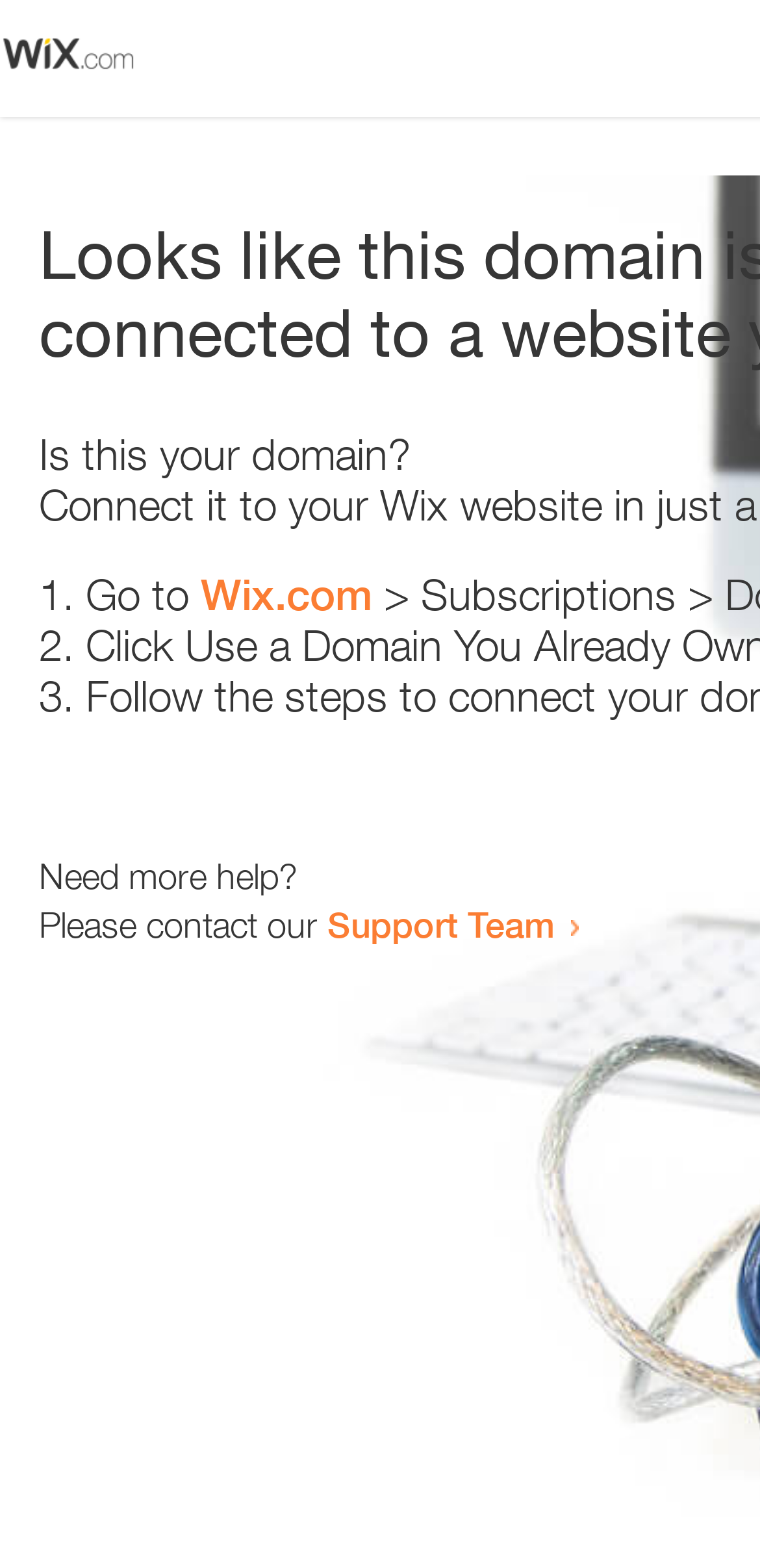Is there an image on the webpage?
Look at the image and answer the question using a single word or phrase.

Yes